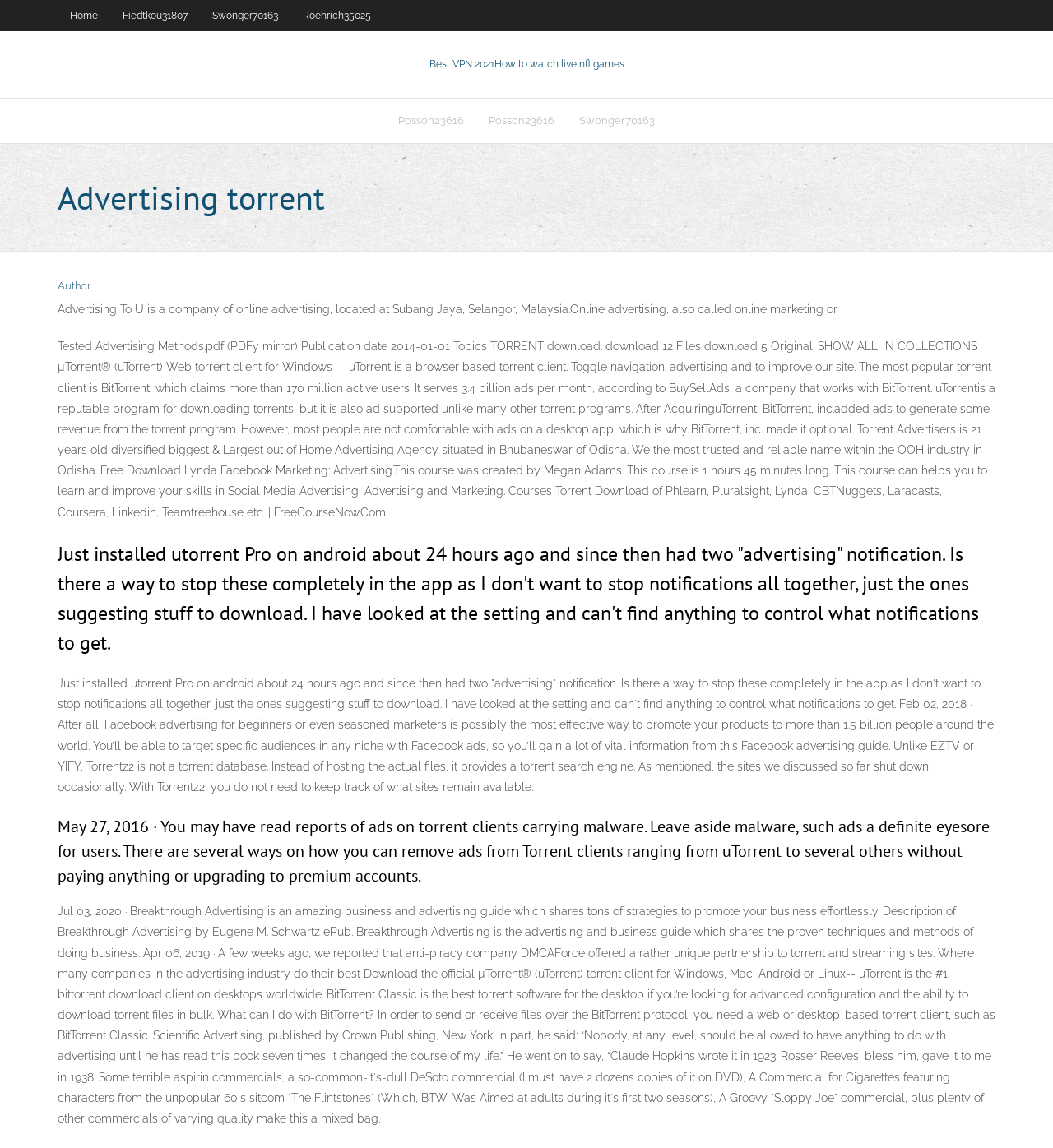Answer the question with a brief word or phrase:
What is the topic of the PDF file mentioned?

Tested Advertising Methods